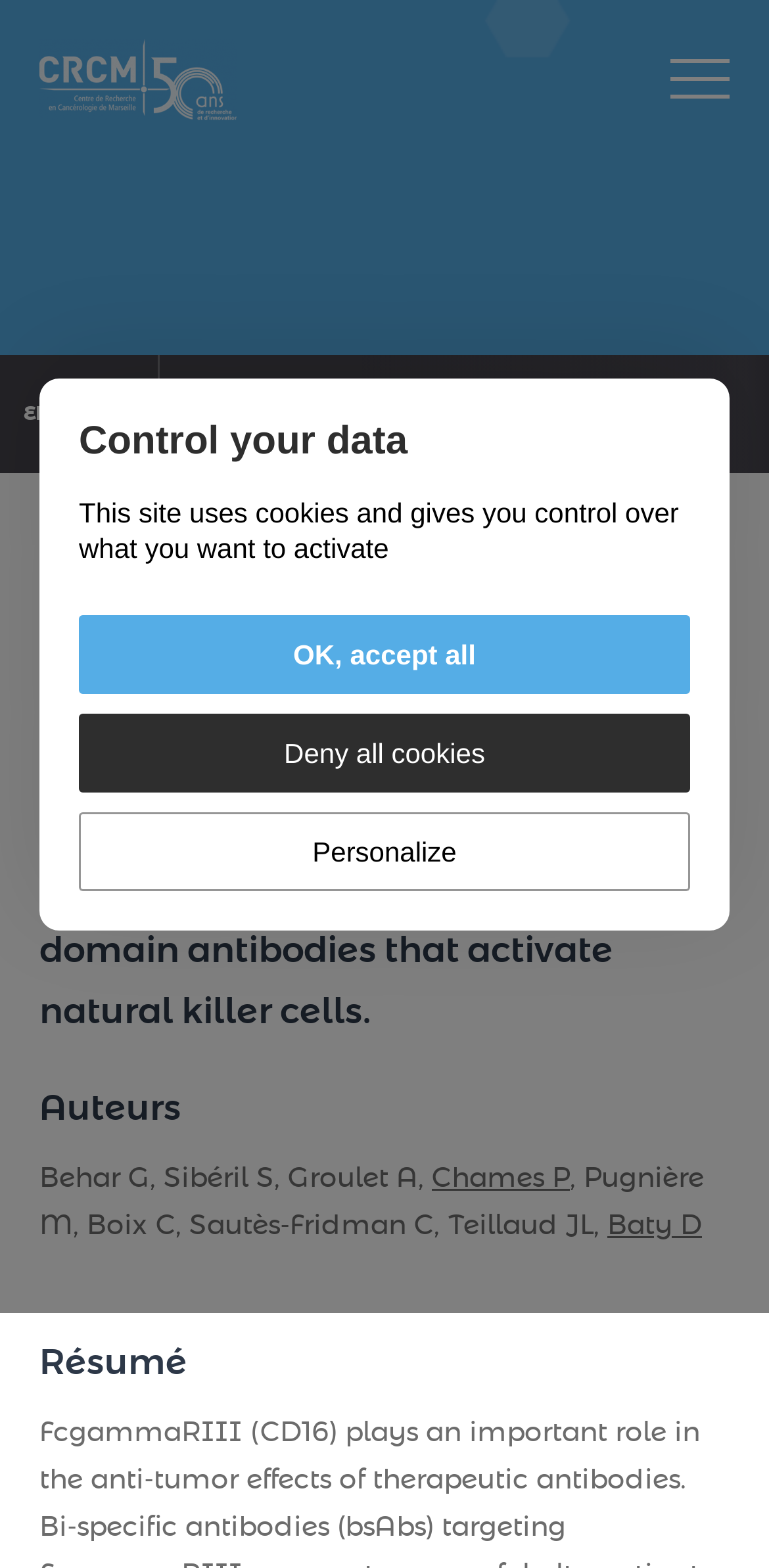Pinpoint the bounding box coordinates of the element you need to click to execute the following instruction: "View publication details". The bounding box should be represented by four float numbers between 0 and 1, in the format [left, top, right, bottom].

[0.336, 0.337, 0.726, 0.352]